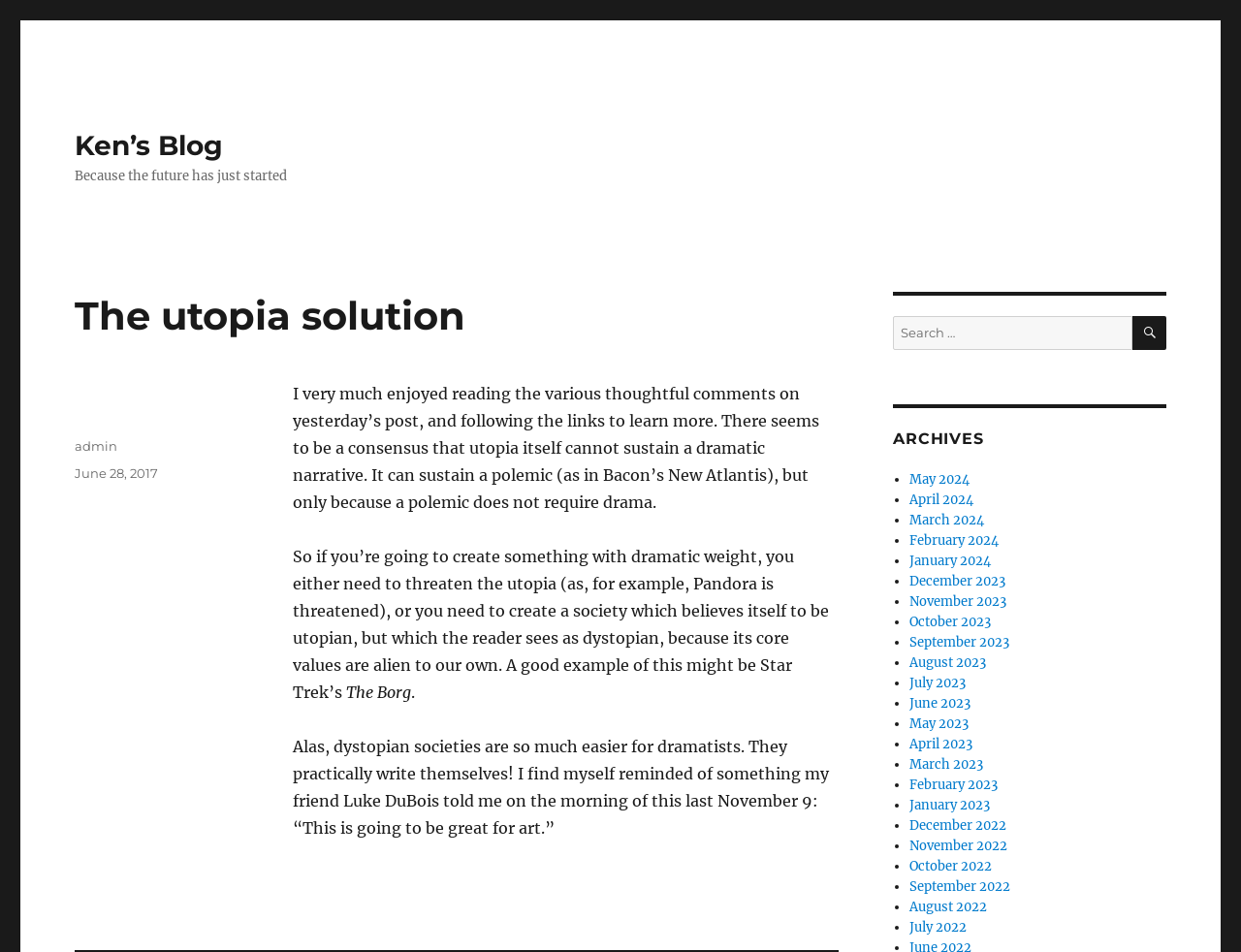What is the title of the blog?
Use the information from the image to give a detailed answer to the question.

The title of the blog can be found at the top of the webpage, which is 'The utopia solution'. This is also the heading of the article section.